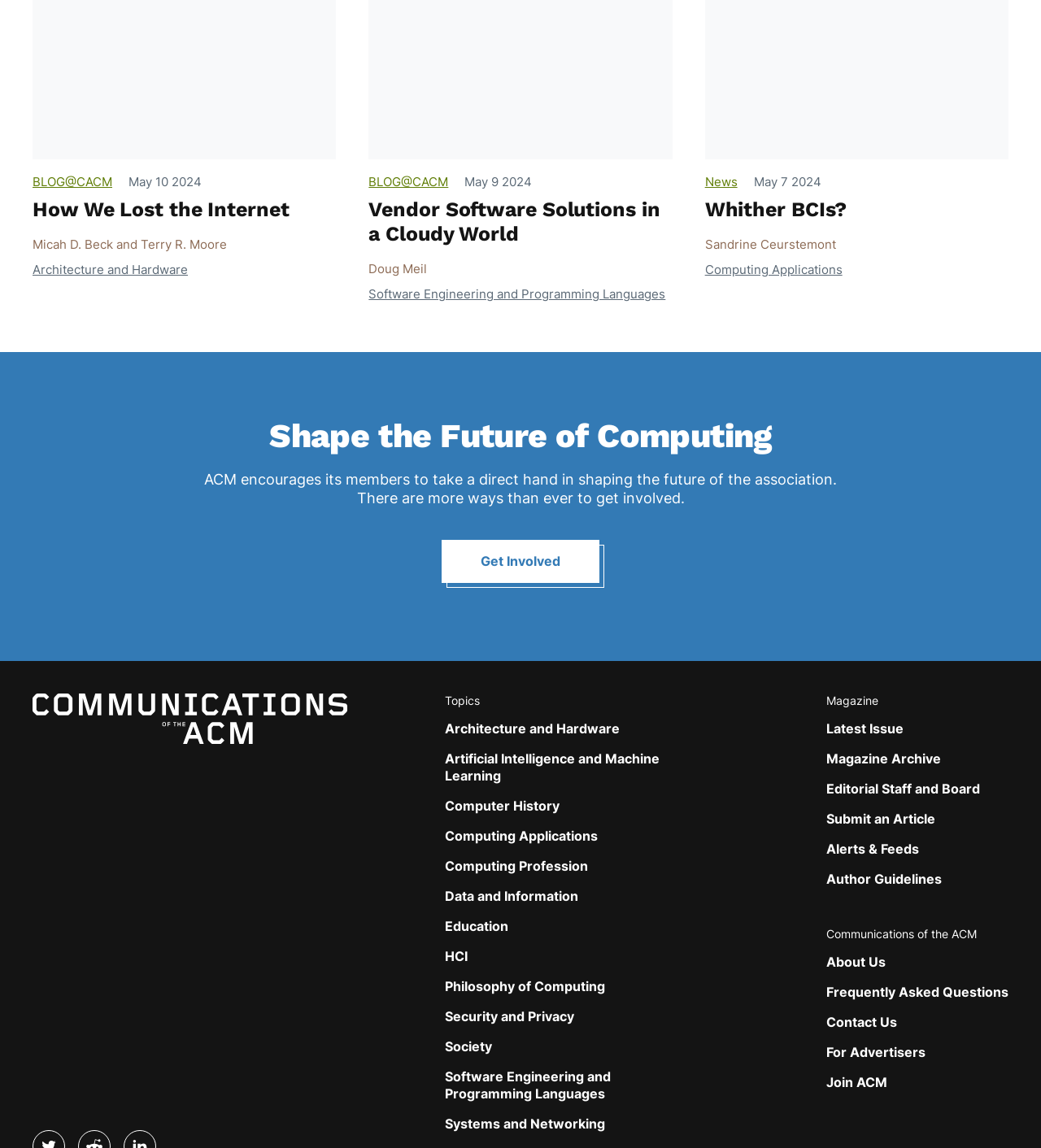Locate the bounding box coordinates of the area where you should click to accomplish the instruction: "Learn about the editorial staff and board".

[0.794, 0.68, 0.941, 0.694]